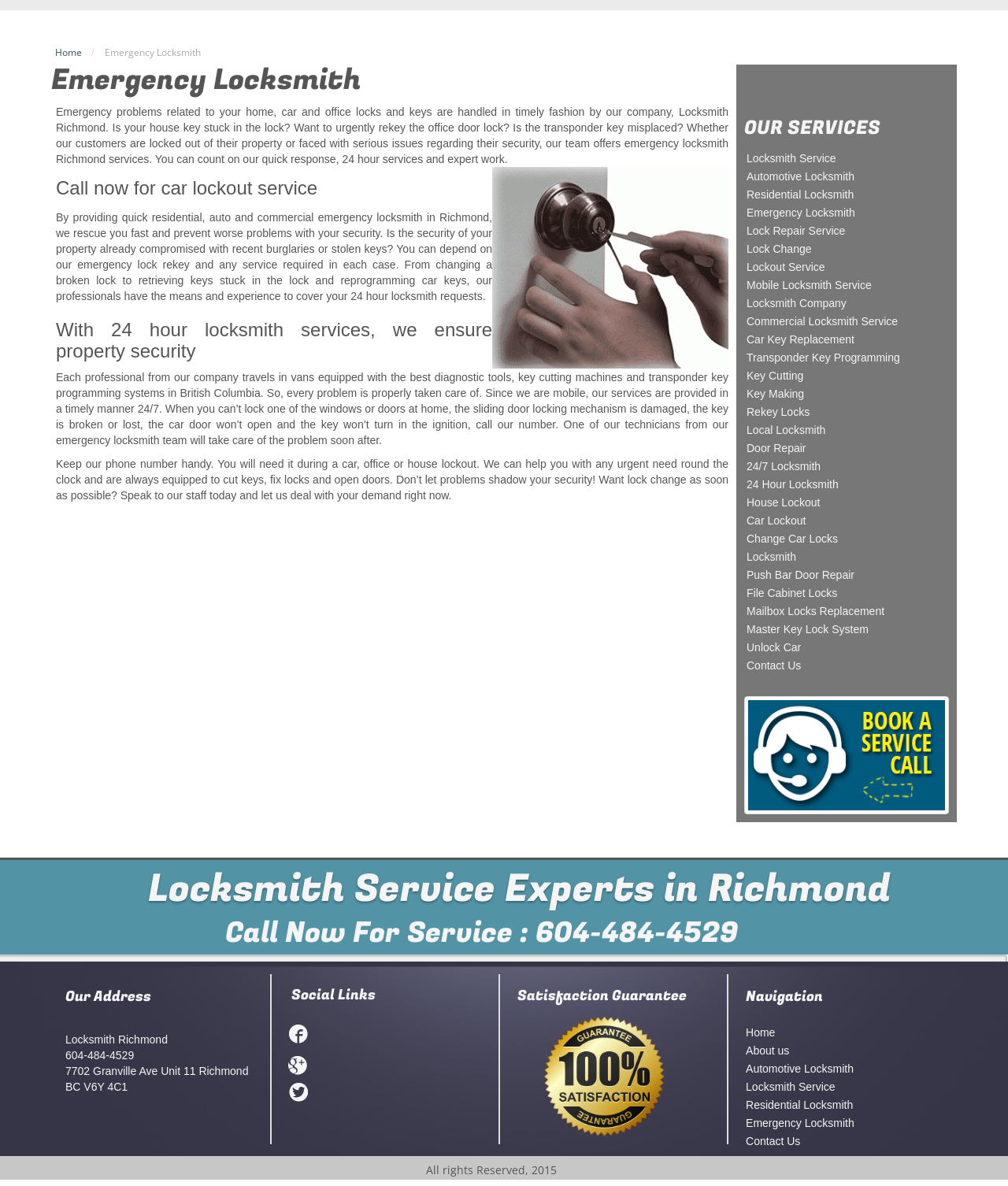Identify the bounding box coordinates of the HTML element based on this description: "Lock Change".

[0.738, 0.201, 0.941, 0.218]